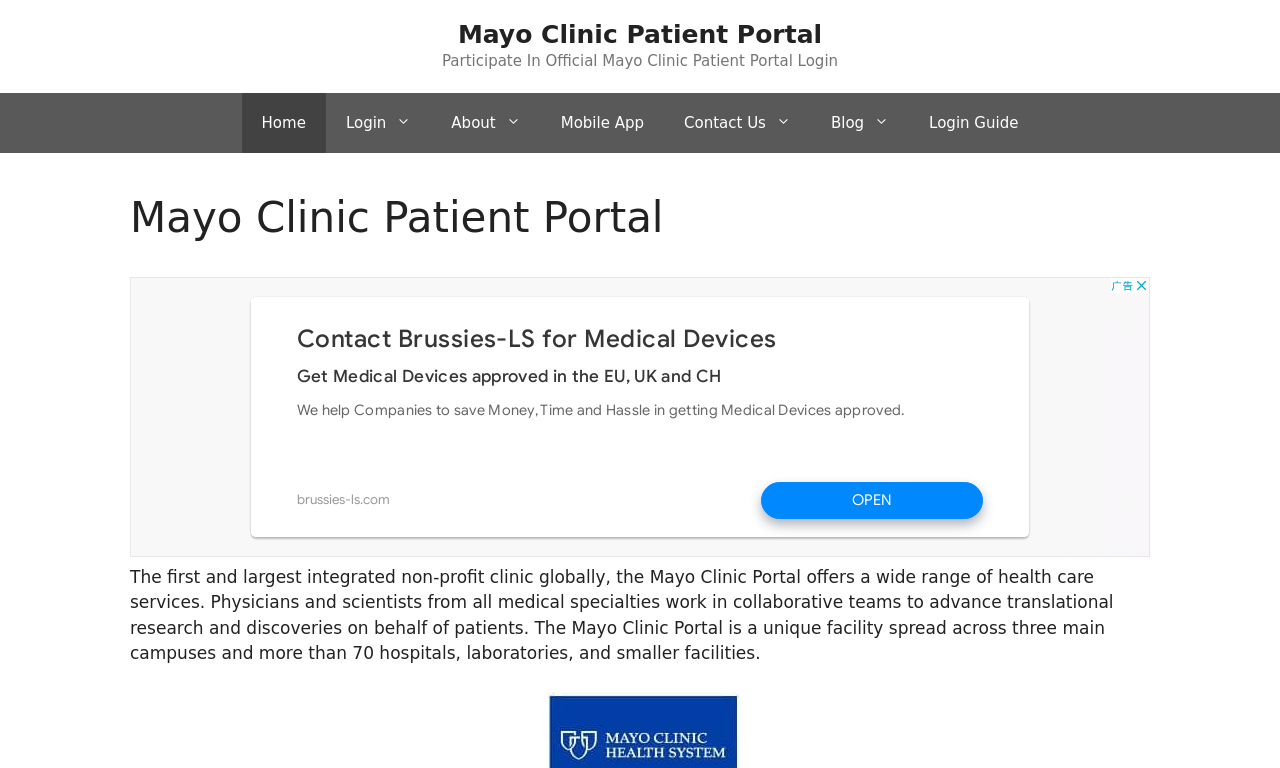Extract the heading text from the webpage.

Mayo Clinic Patient Portal